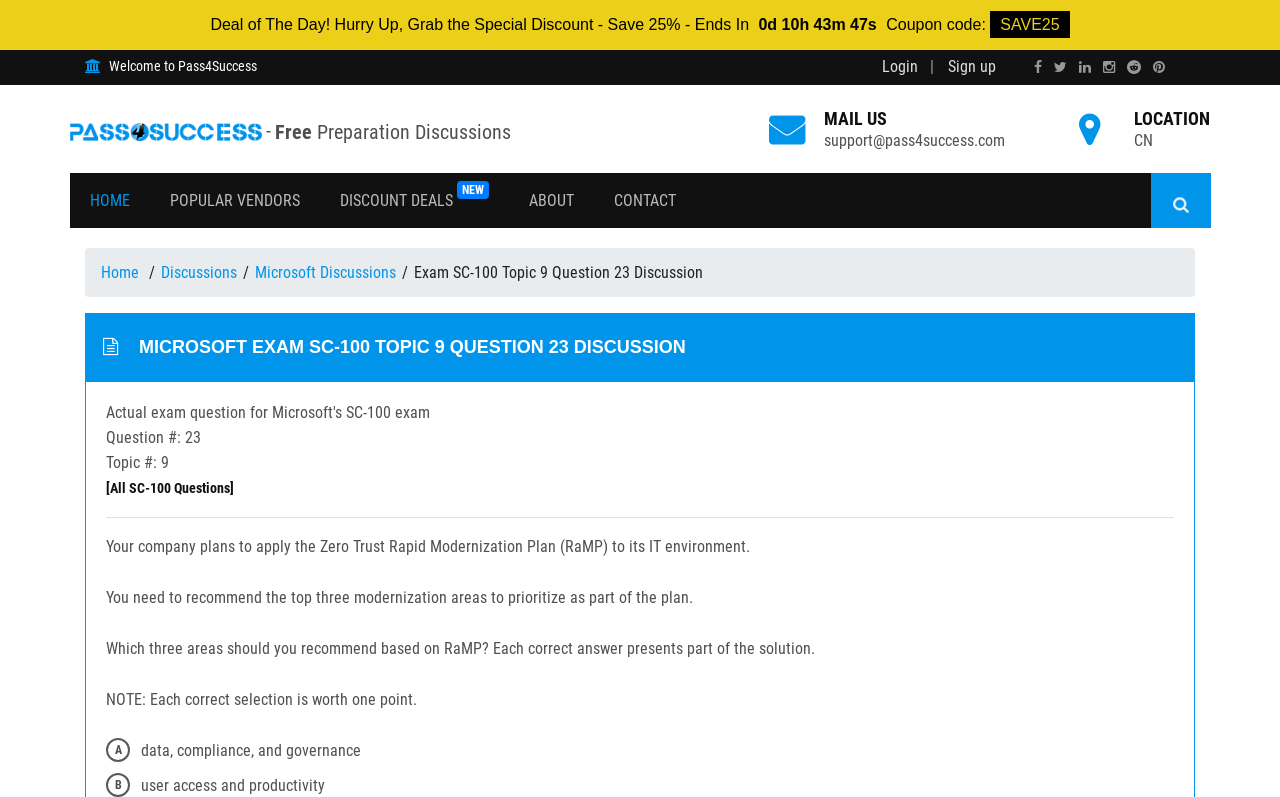What is the company's plan mentioned in the question?
Please provide a comprehensive answer based on the visual information in the image.

The company's plan is mentioned in the question description, which states 'Your company plans to apply the Zero Trust Rapid Modernization Plan (RaMP) to its IT environment'.